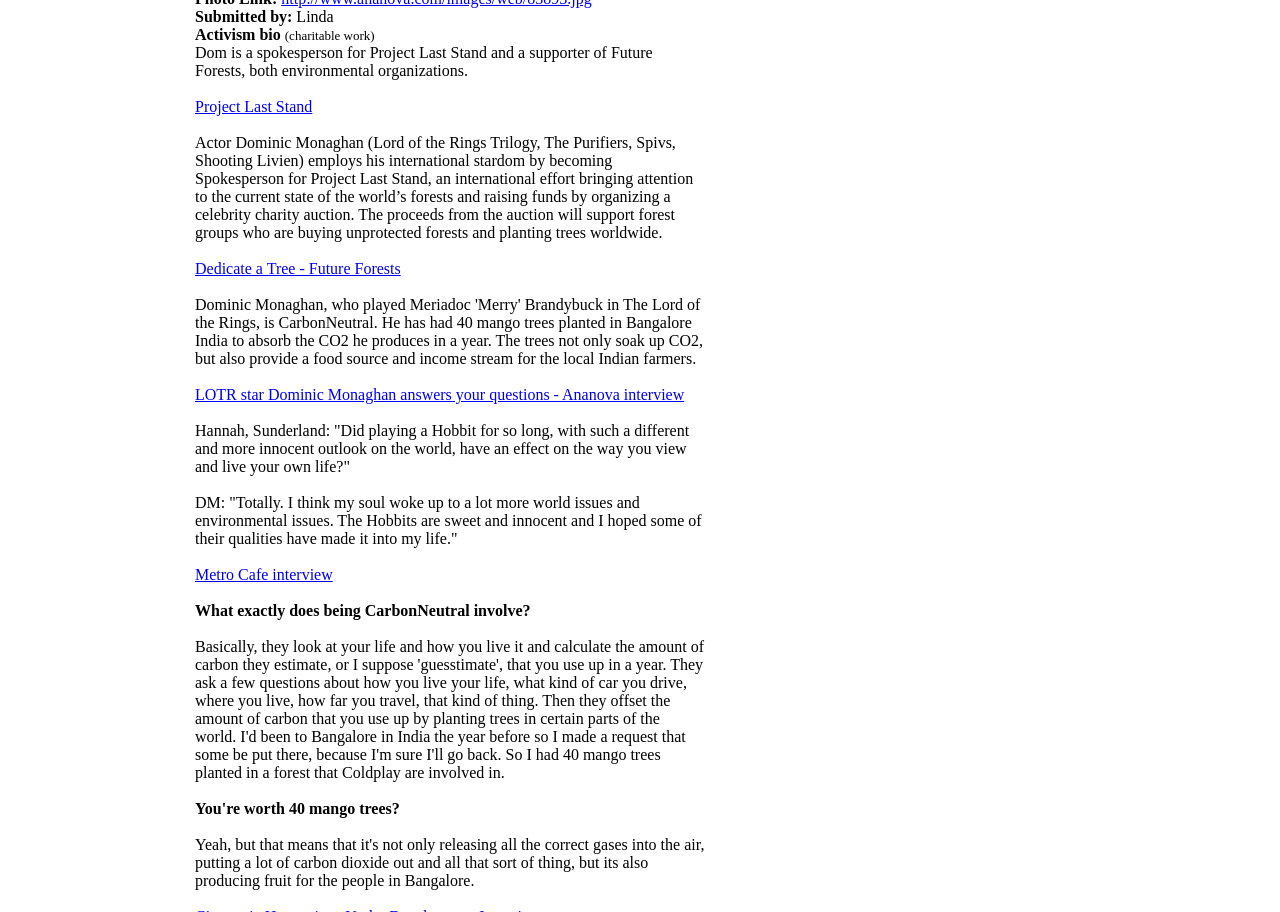Identify the bounding box coordinates for the UI element described by the following text: "Metro Cafe interview". Provide the coordinates as four float numbers between 0 and 1, in the format [left, top, right, bottom].

[0.152, 0.621, 0.26, 0.639]